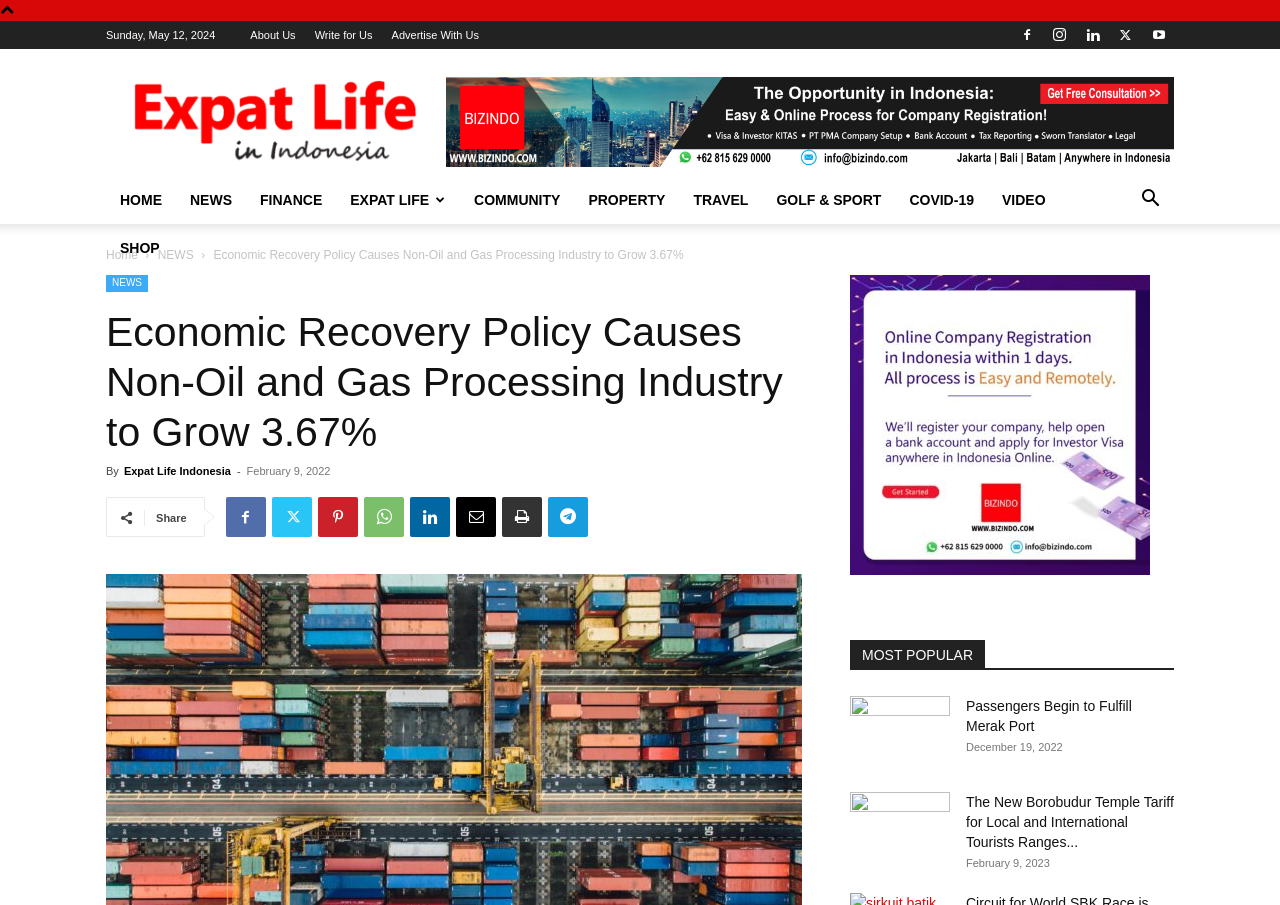Can you show the bounding box coordinates of the region to click on to complete the task described in the instruction: "Share the article"?

[0.122, 0.619, 0.146, 0.632]